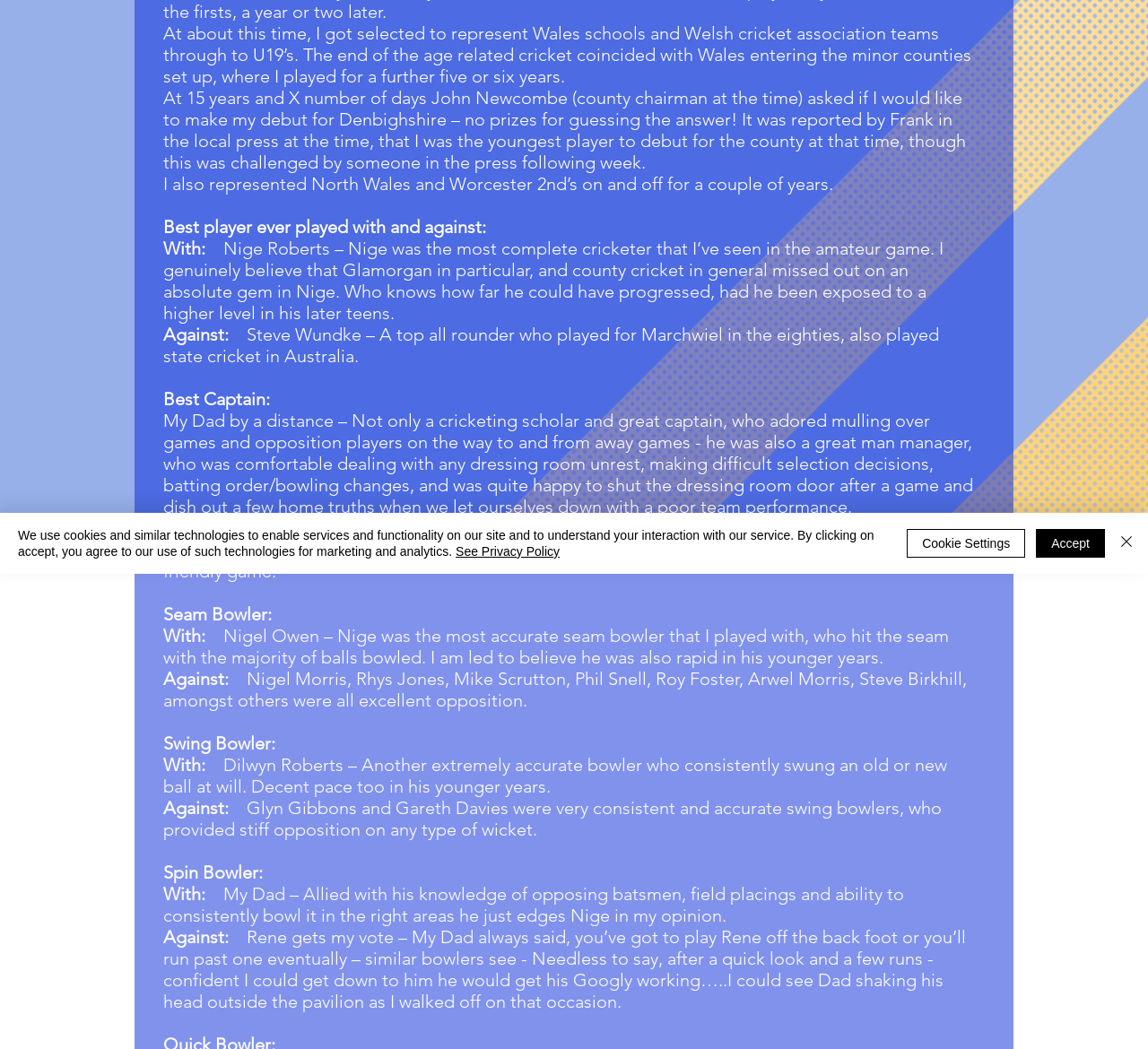From the webpage screenshot, identify the region described by See Privacy Policy. Provide the bounding box coordinates as (top-left x, top-left y, bottom-right x, bottom-right y), with each value being a floating point number between 0 and 1.

[0.397, 0.519, 0.488, 0.532]